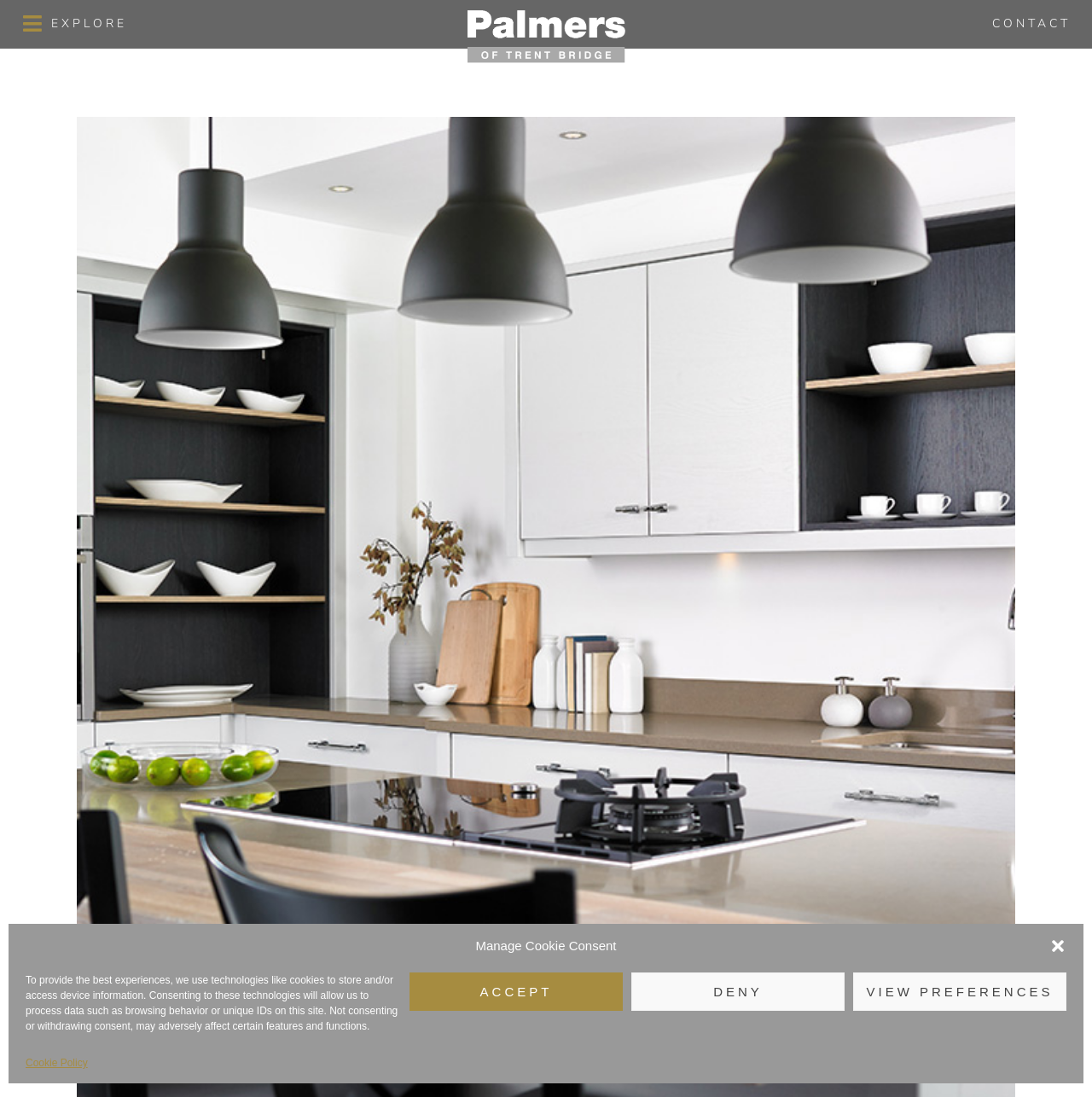What is the general topic of the website?
Answer with a single word or phrase by referring to the visual content.

Springtime inspiration